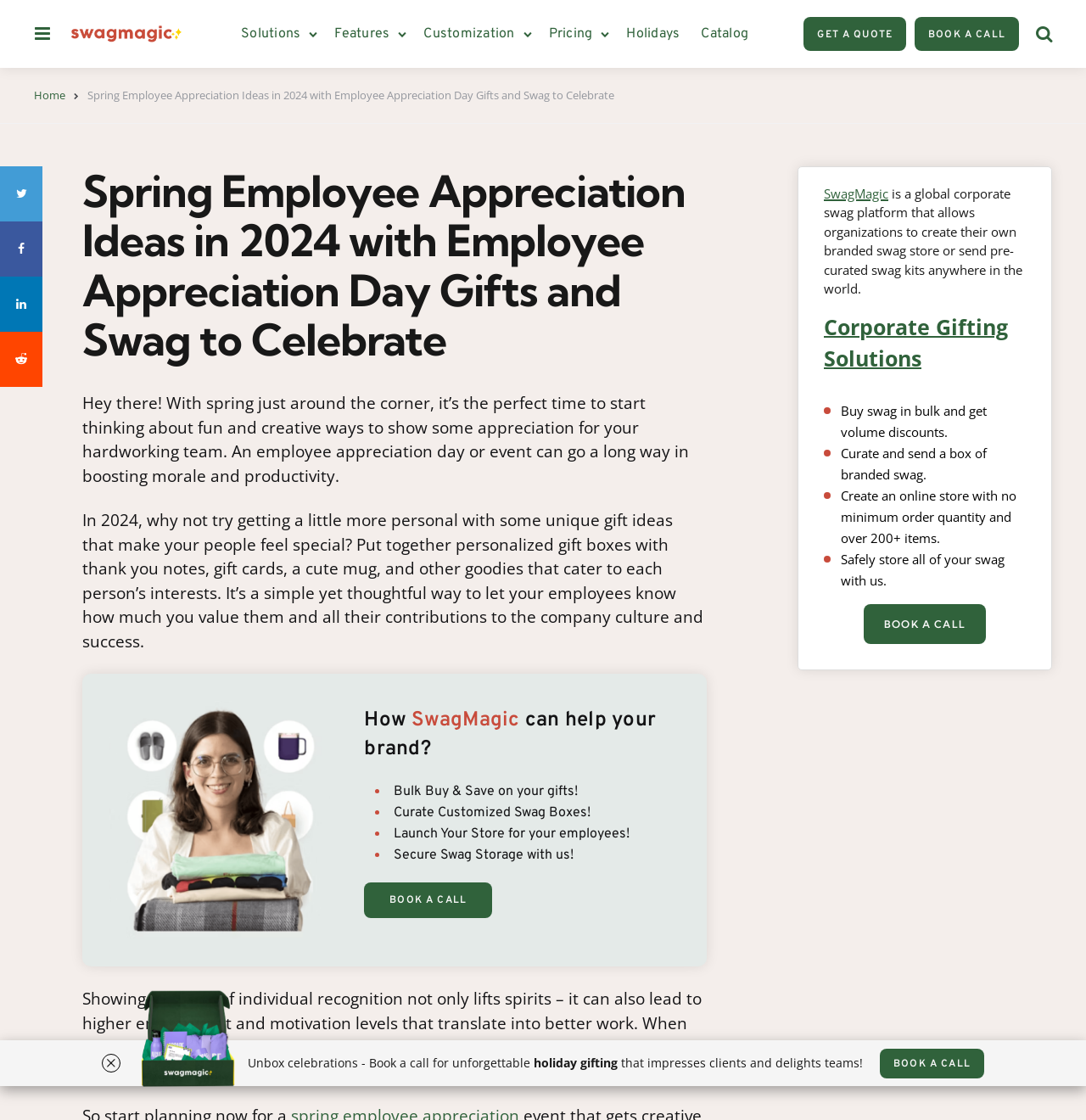What is the benefit of showing individual recognition to employees?
Refer to the image and provide a concise answer in one word or phrase.

Higher engagement and motivation